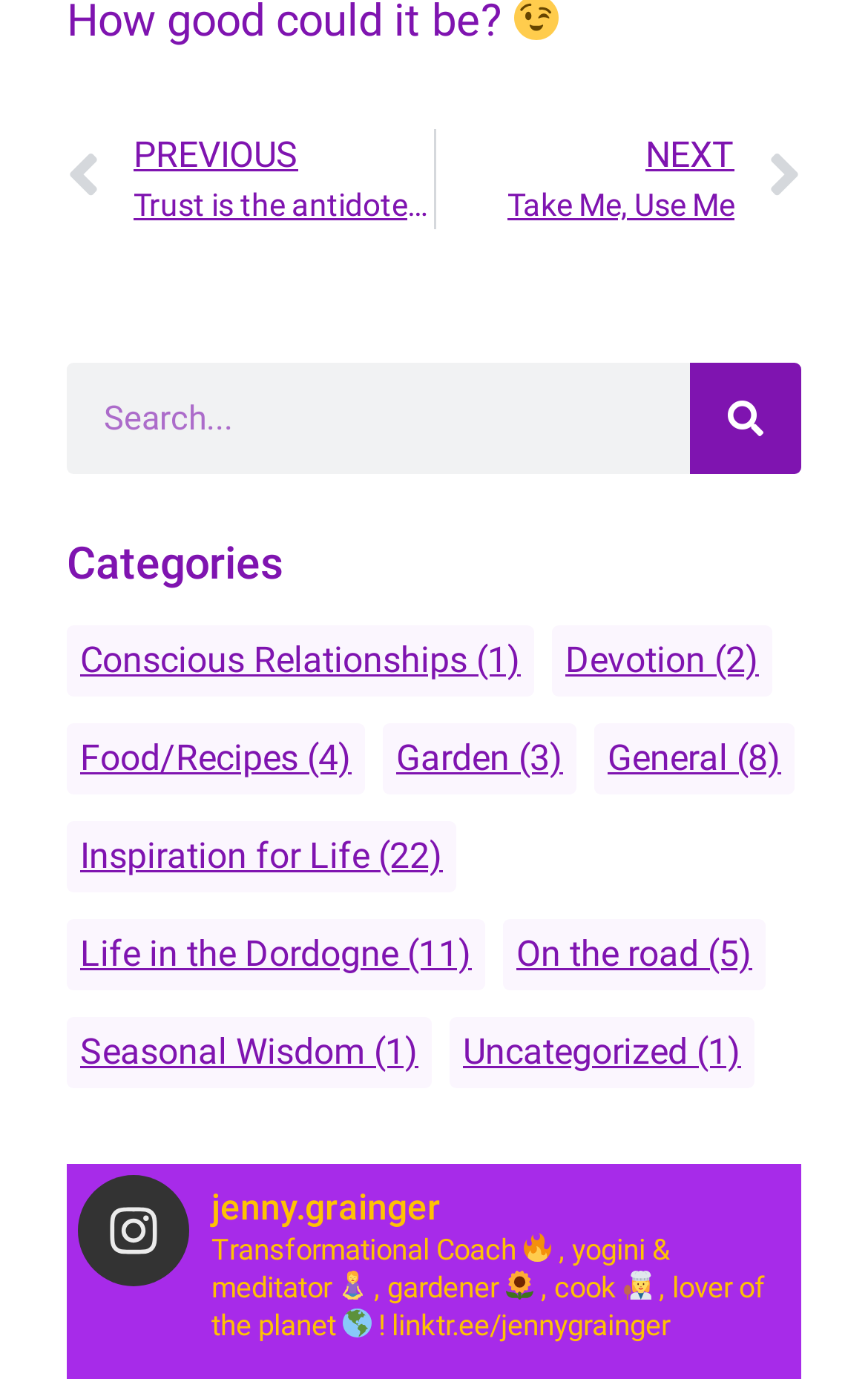Please identify the coordinates of the bounding box that should be clicked to fulfill this instruction: "Go to previous page".

[0.077, 0.094, 0.499, 0.166]